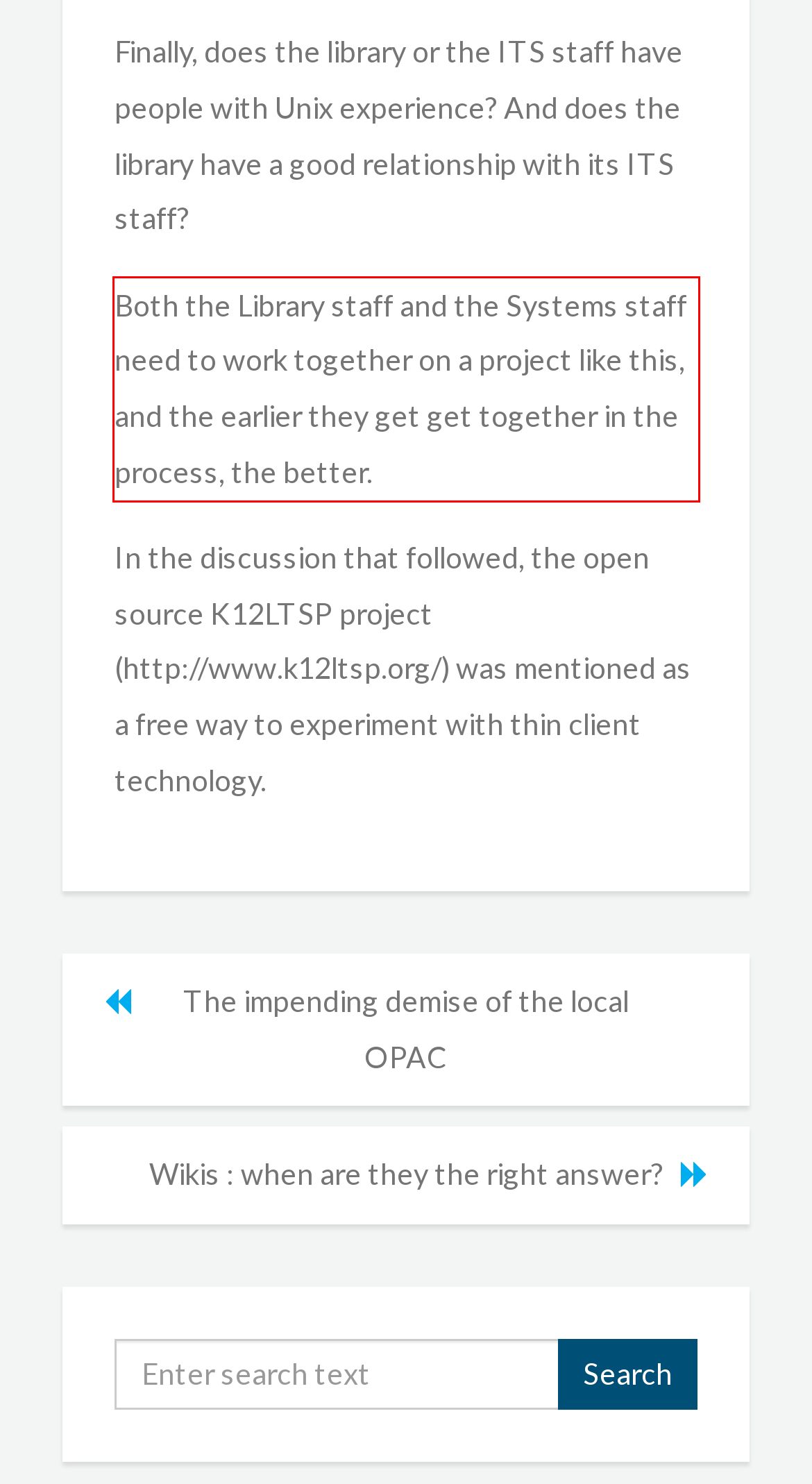Observe the screenshot of the webpage, locate the red bounding box, and extract the text content within it.

Both the Library staff and the Systems staff need to work together on a project like this, and the earlier they get get together in the process, the better.